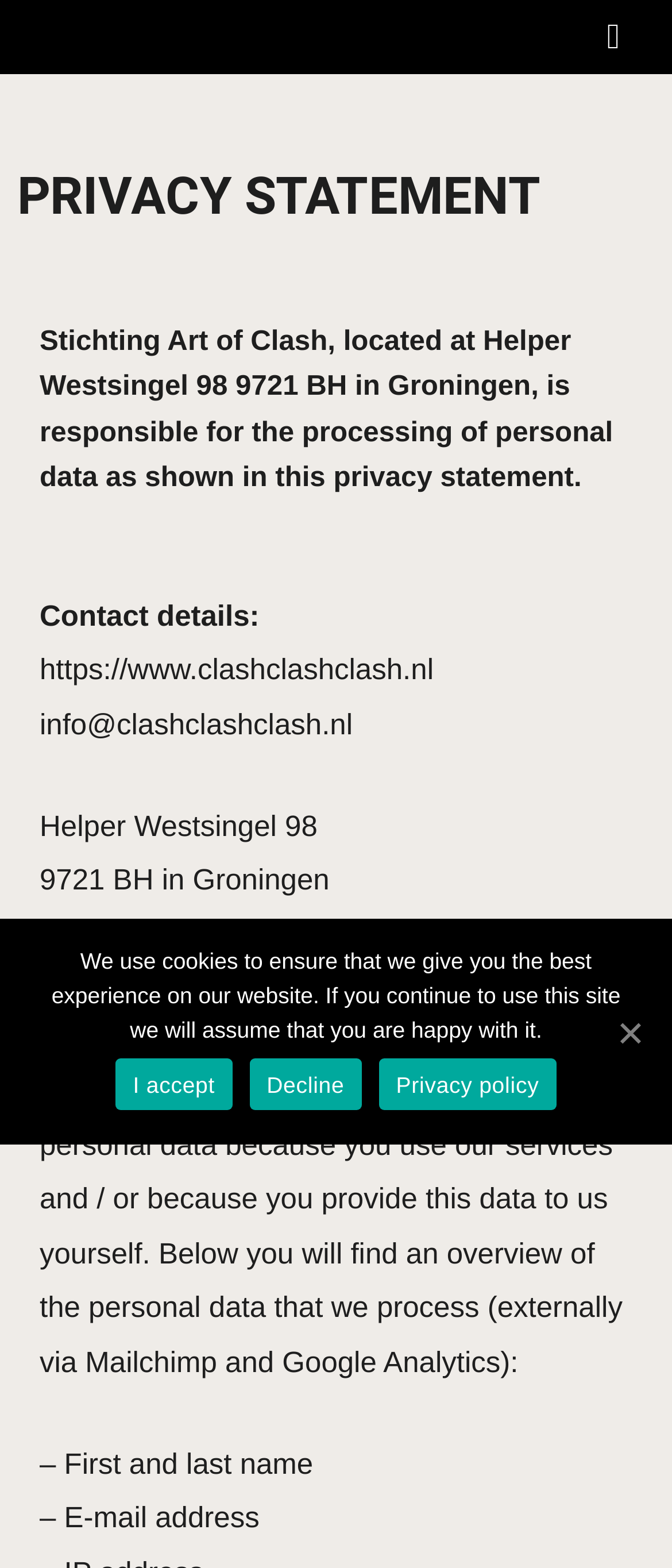What is the organization responsible for processing personal data?
Using the information from the image, provide a comprehensive answer to the question.

Based on the webpage content, specifically the second heading, it is mentioned that 'Stichting Art of Clash, located at Helper Westsingel 98 9721 BH in Groningen, is responsible for the processing of personal data as shown in this privacy statement.'